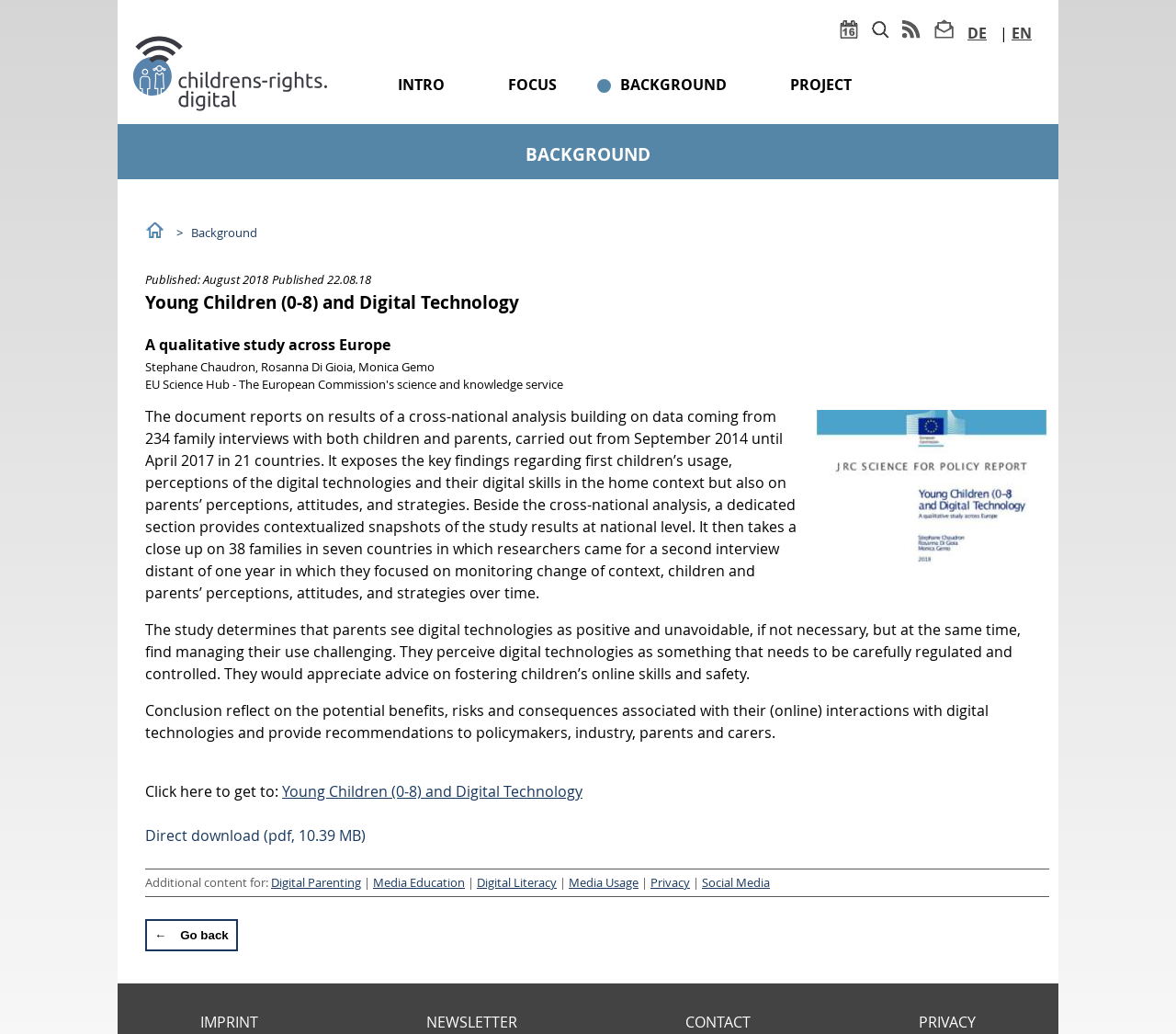Identify the bounding box for the UI element that is described as follows: "Digital Parenting".

[0.23, 0.846, 0.307, 0.861]